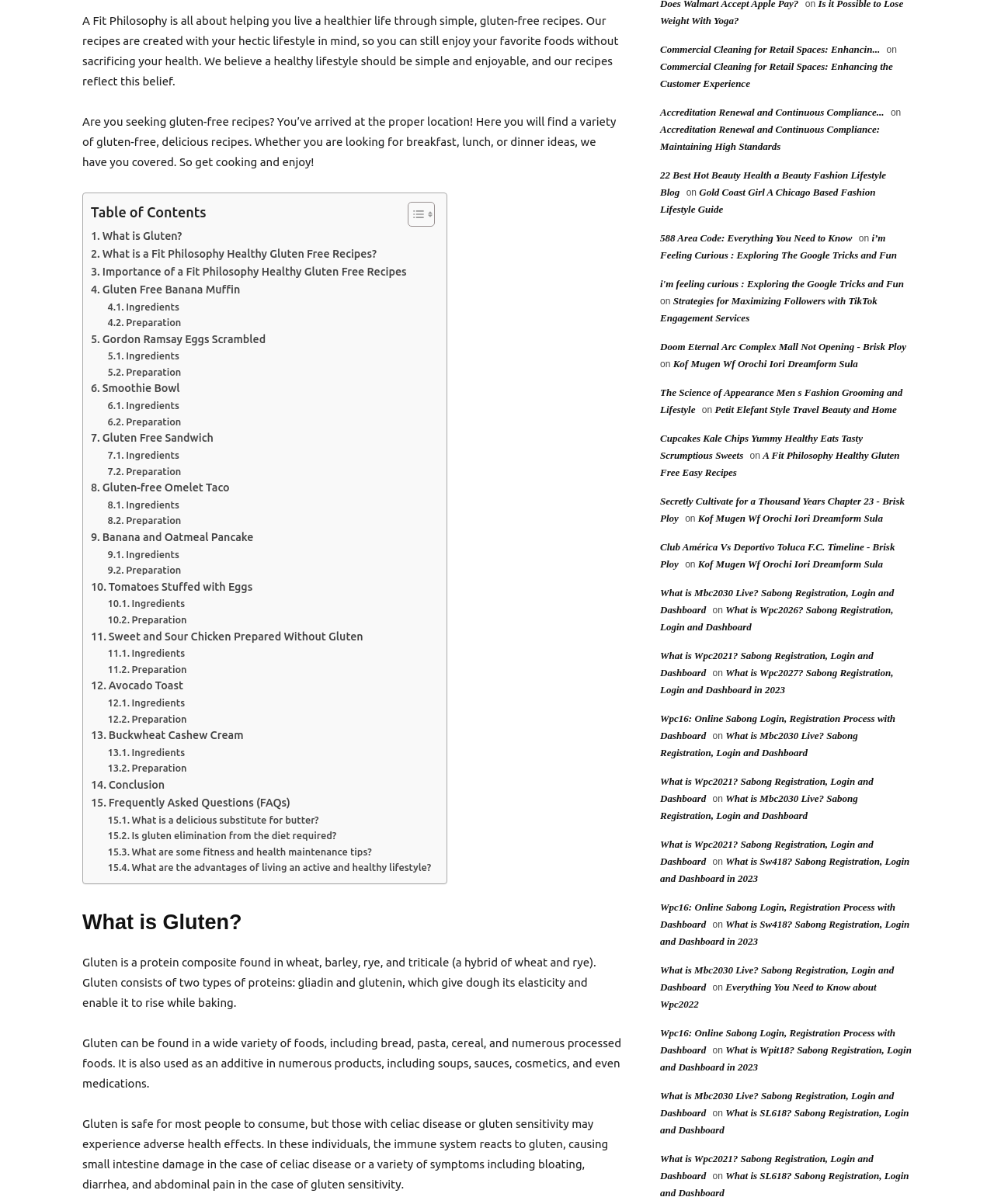Please locate the clickable area by providing the bounding box coordinates to follow this instruction: "Learn about 'Importance of a Fit Philosophy Healthy Gluten Free Recipes'".

[0.091, 0.219, 0.409, 0.233]